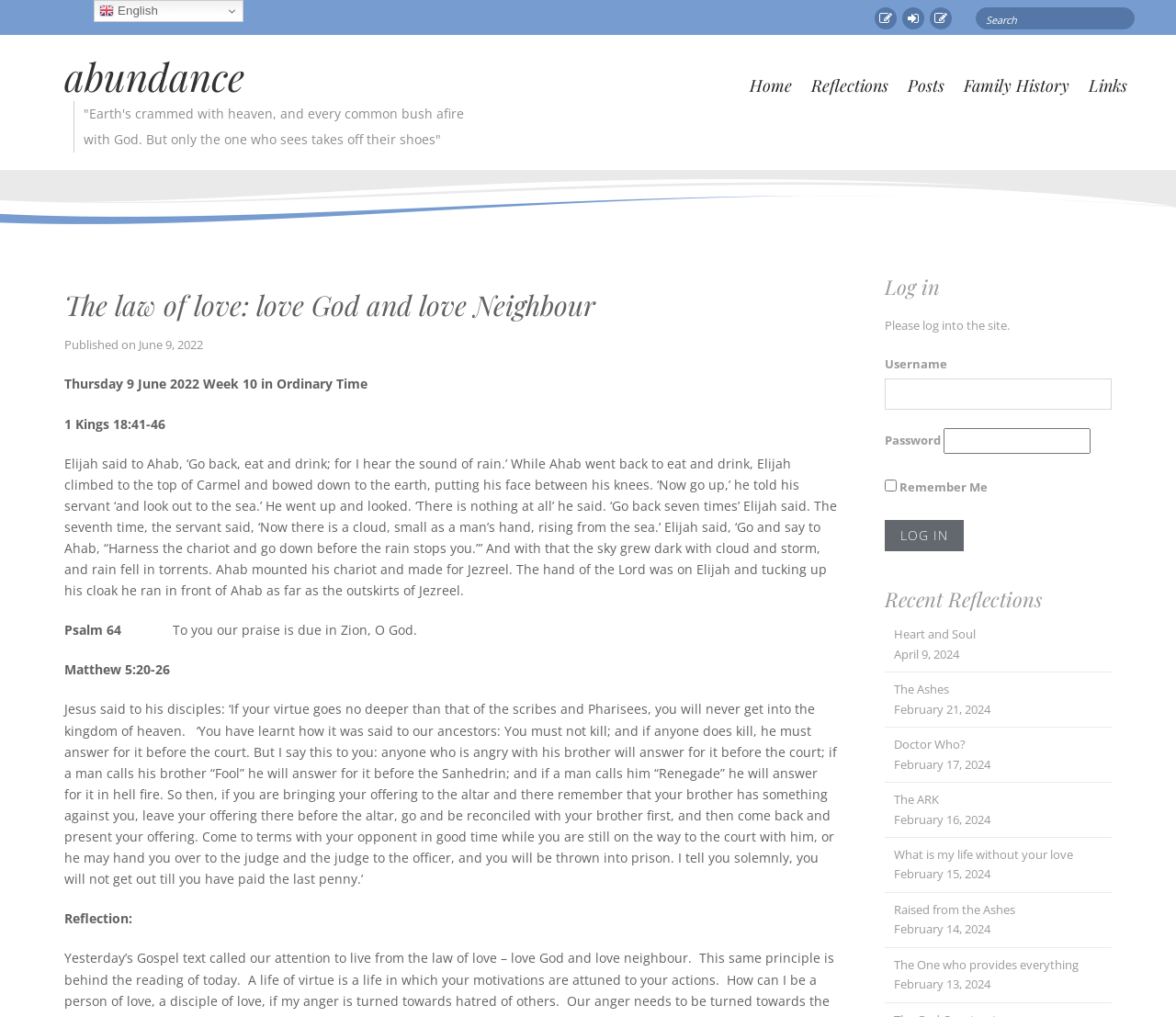What is the name of the psalm?
Based on the screenshot, provide your answer in one word or phrase.

Psalm 64